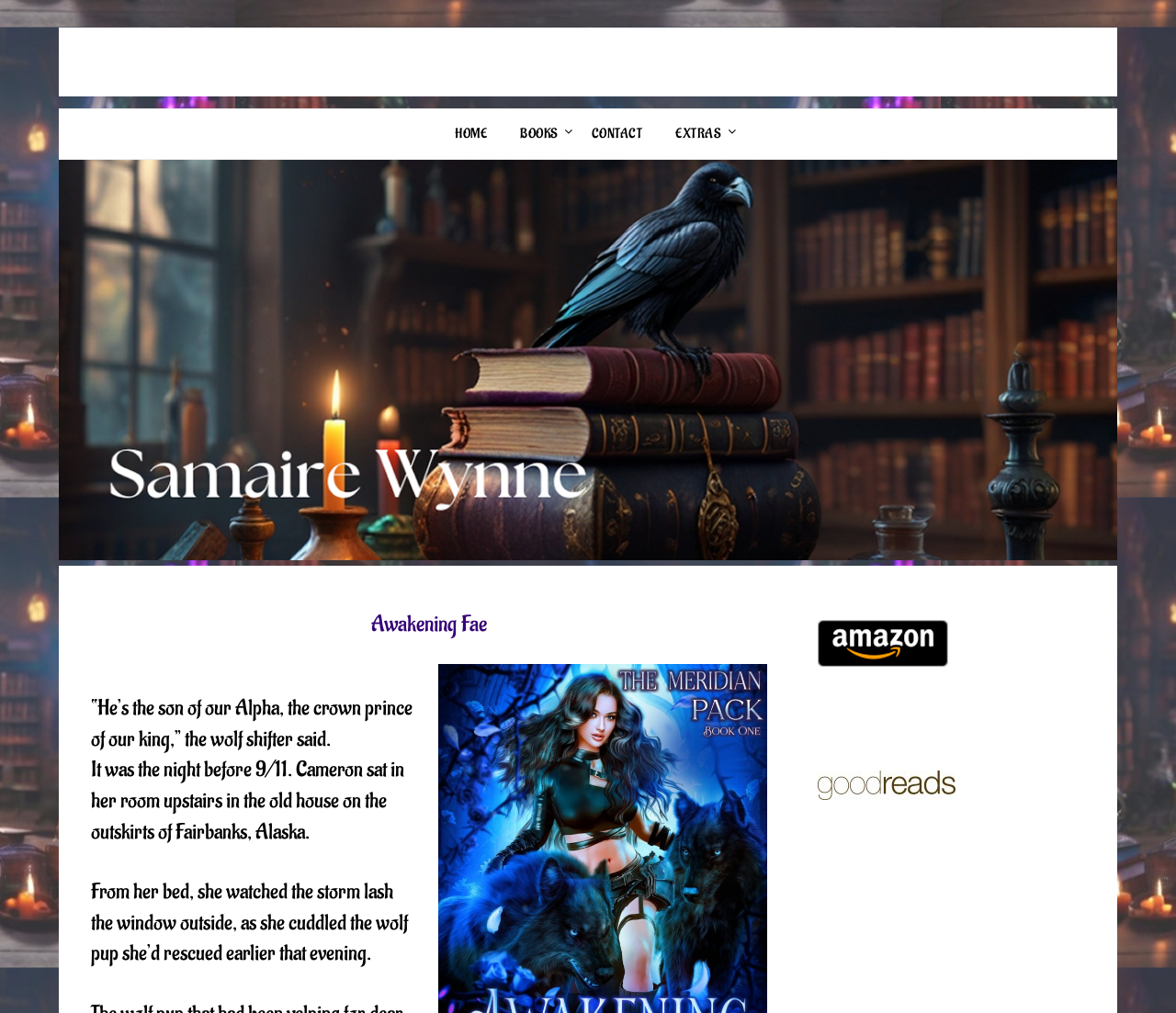What is the animal mentioned in the text?
Relying on the image, give a concise answer in one word or a brief phrase.

Wolf